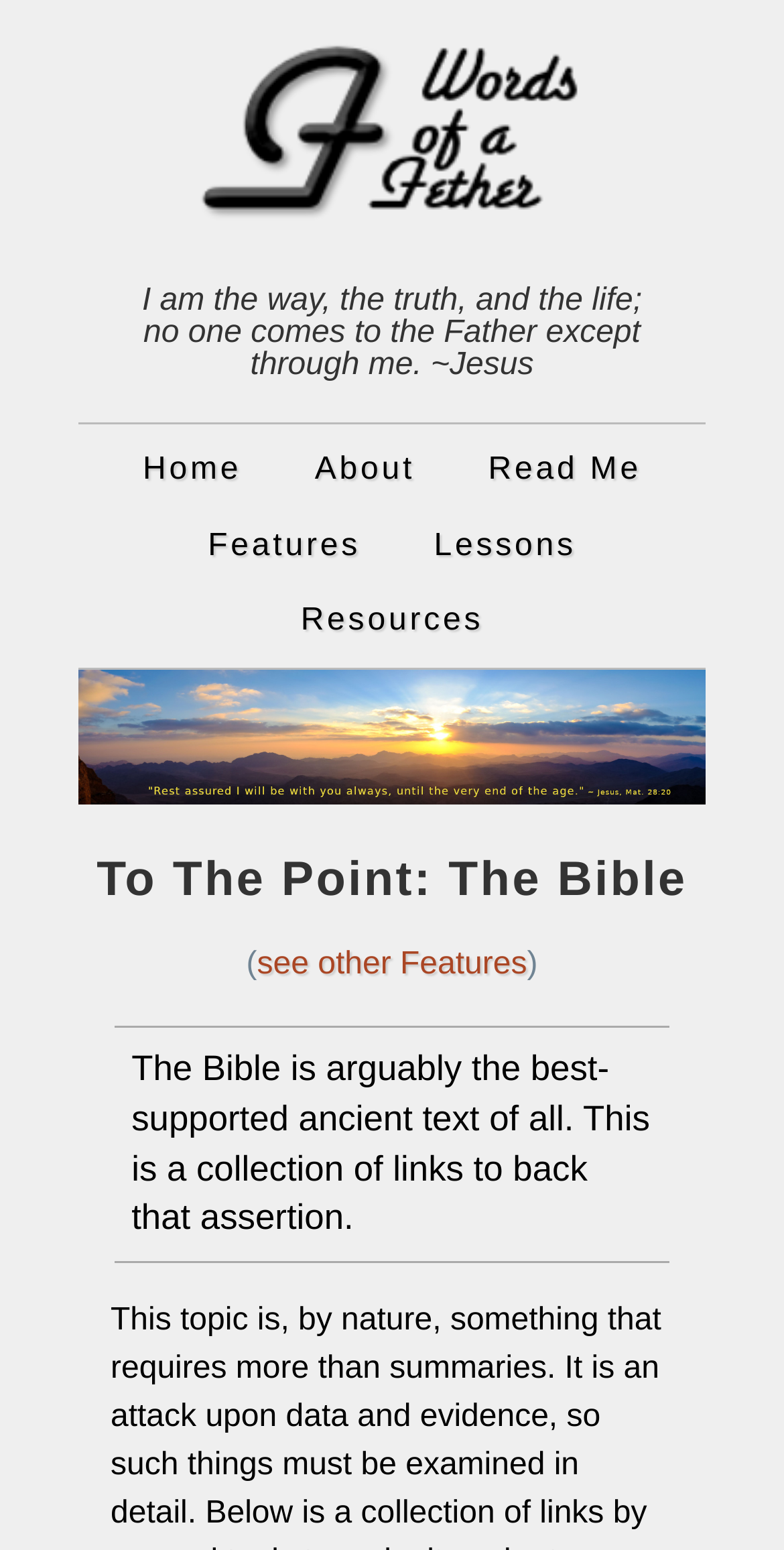Locate and extract the text of the main heading on the webpage.

To The Point: The Bible